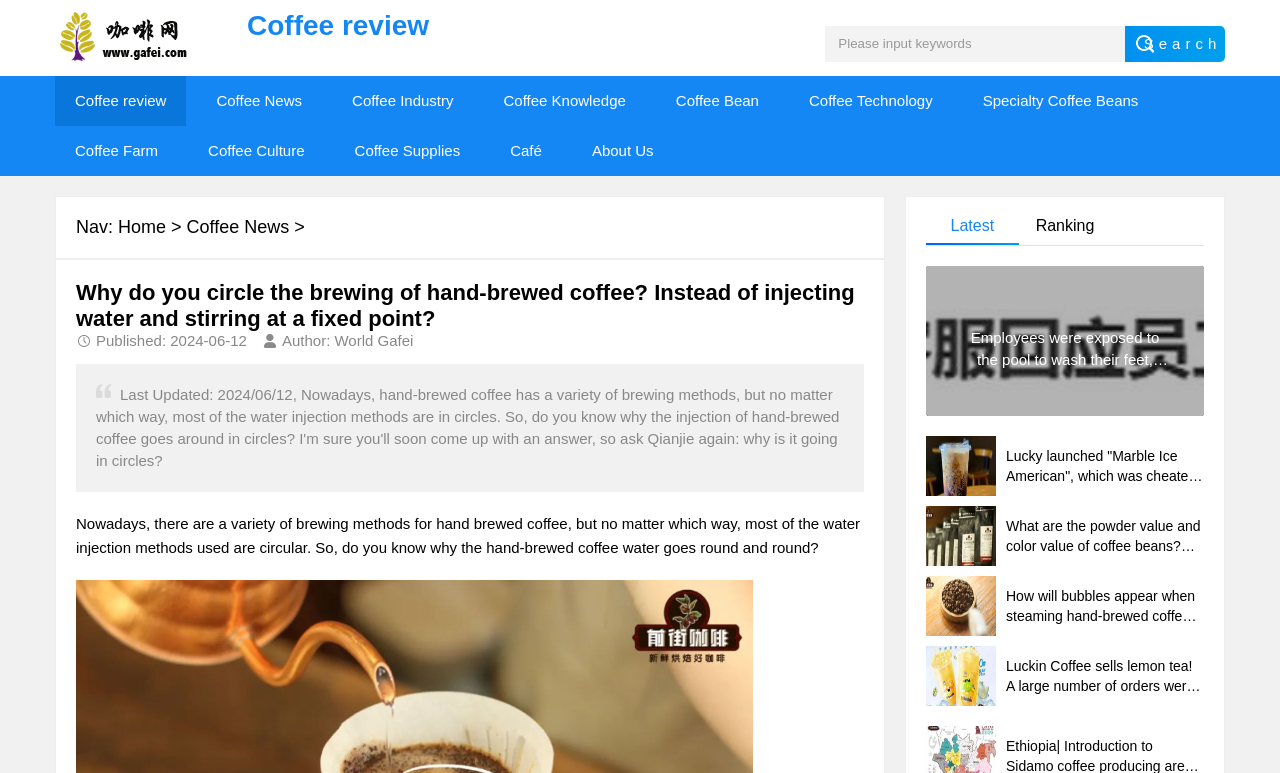Can you pinpoint the bounding box coordinates for the clickable element required for this instruction: "Read Coffee review"? The coordinates should be four float numbers between 0 and 1, i.e., [left, top, right, bottom].

[0.043, 0.013, 0.645, 0.054]